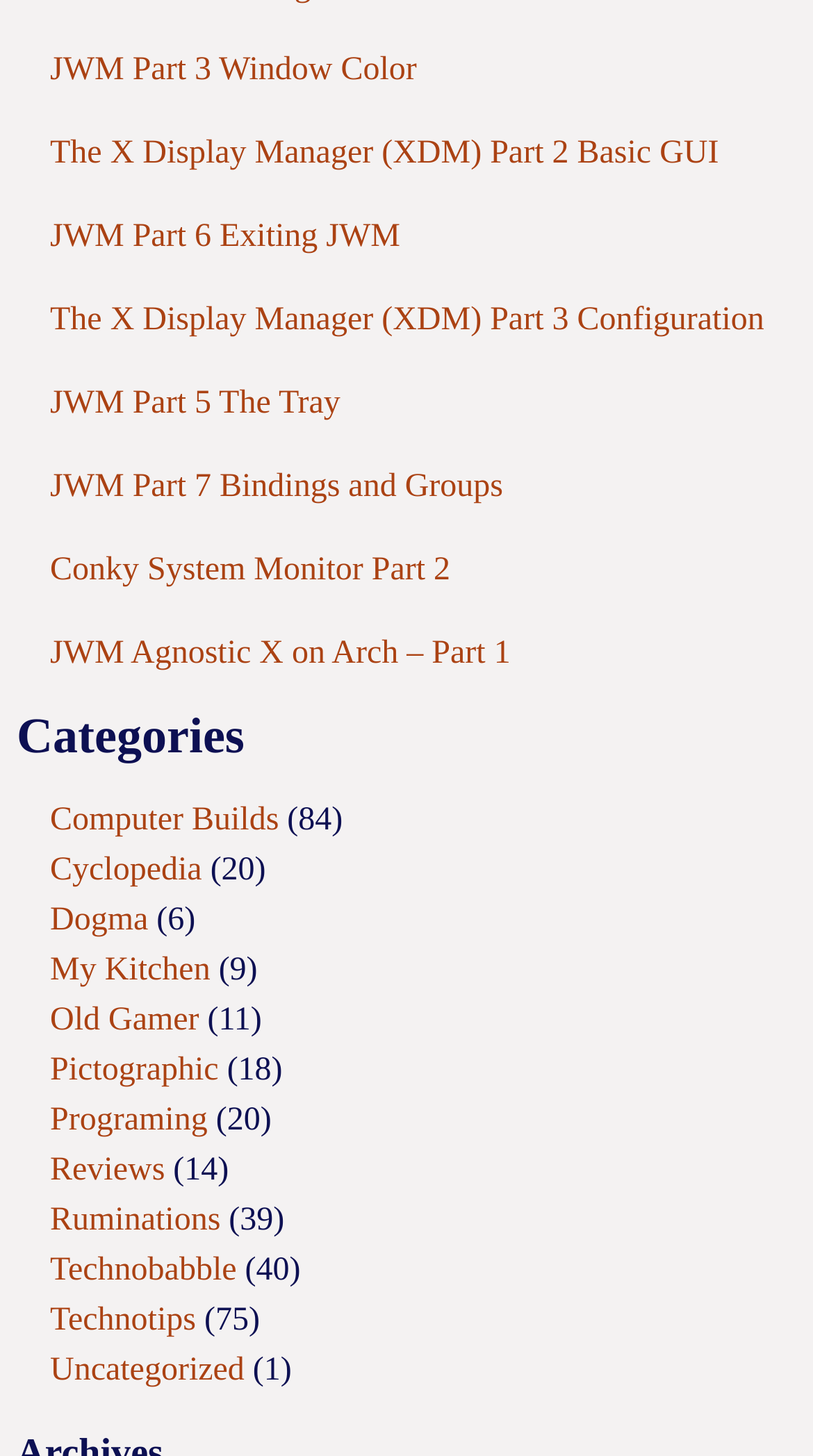Can you specify the bounding box coordinates for the region that should be clicked to fulfill this instruction: "View the article about Home-based Car Repairs: Getting Started".

None